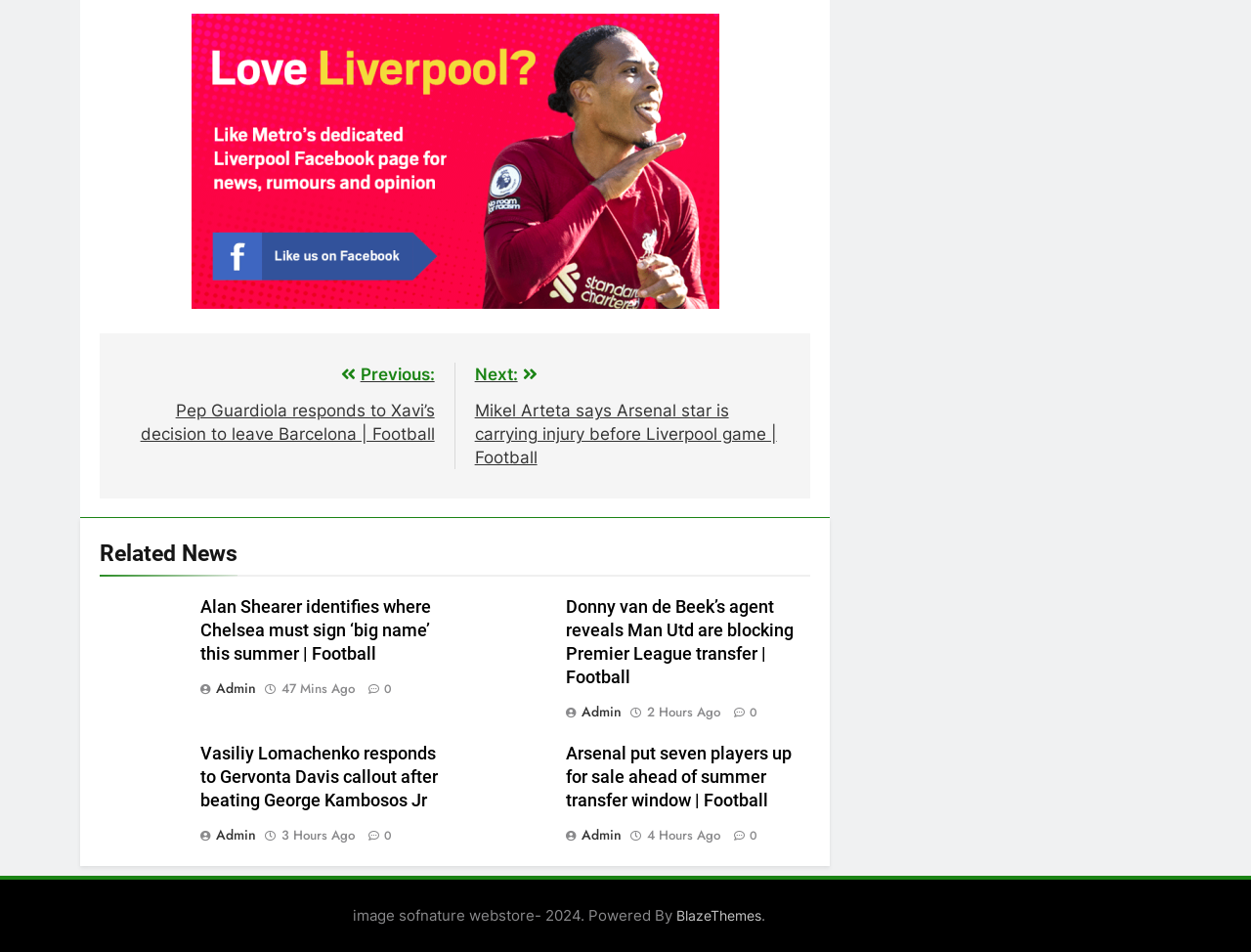Answer the question below with a single word or a brief phrase: 
What is the purpose of the 'Posts' navigation?

Post navigation